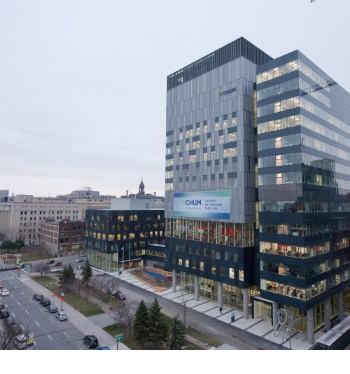What is reflected on the building's façade?
Identify the answer in the screenshot and reply with a single word or phrase.

Surrounding environment